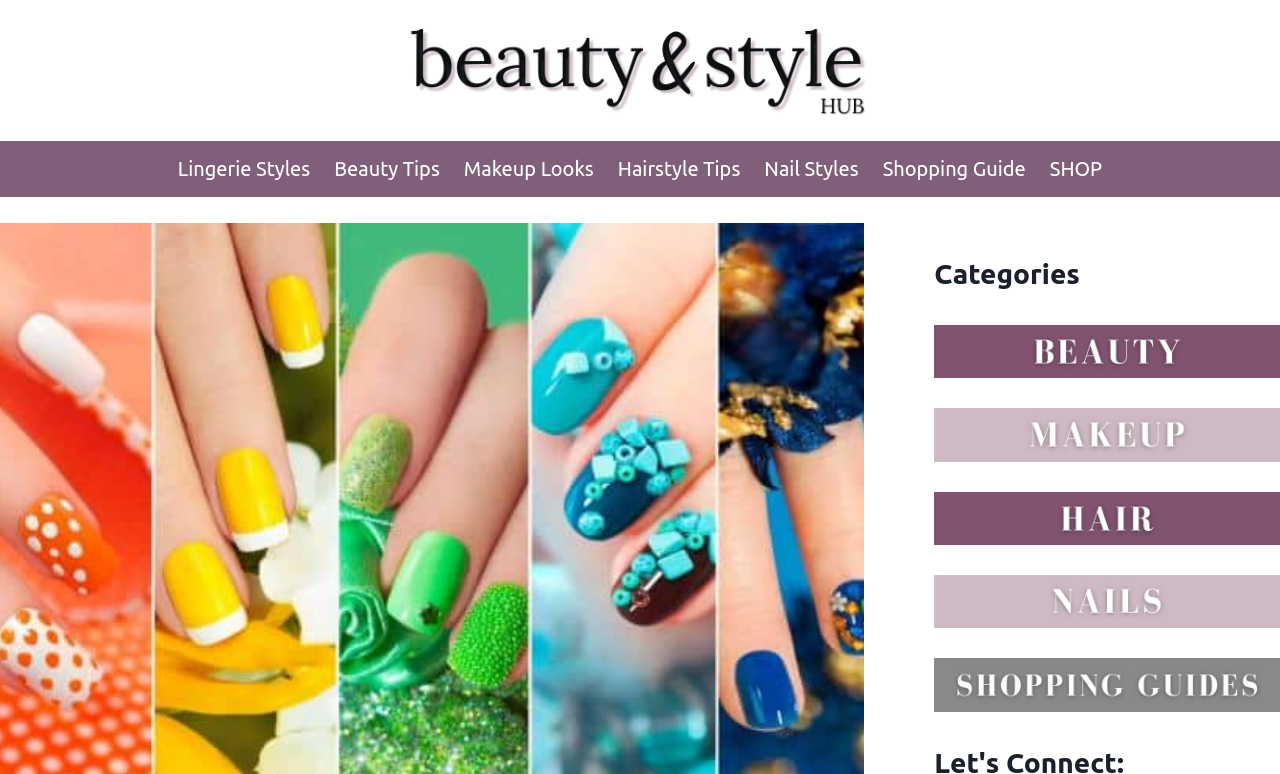Extract the bounding box coordinates for the UI element described as: "Makeup Looks".

[0.353, 0.182, 0.473, 0.254]